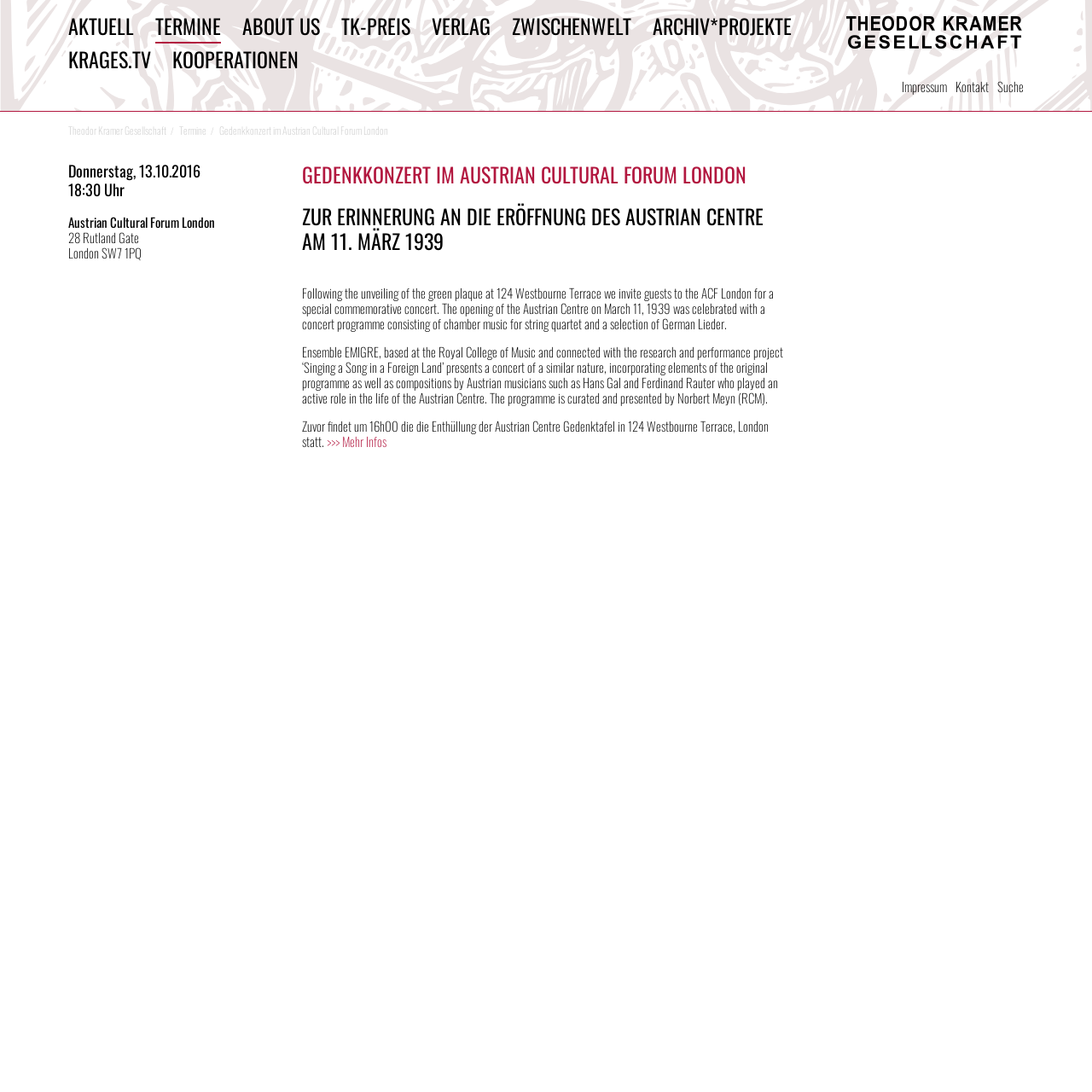Construct a comprehensive description capturing every detail on the webpage.

The webpage is about the Theodor Kramer Gesellschaft, specifically a commemorative concert at the Austrian Cultural Forum London. At the top, there is a navigation menu with links to various sections, including "AKTUELL", "TERMINE", "ABOUT US", and others. Below the navigation menu, there is a prominent link to "Theodor Kramer Gesellschaft" and another link to "Termine".

The main content of the page is an article about the commemorative concert. It starts with the date and time of the event, "Donnerstag, 13.10.2016" and "18:30 Uhr", followed by the location, "Austrian Cultural Forum London" at "28 Rutland Gate, London SW7 1PQ". 

There are two headings, "GEDENKKONZERT IM AUSTRIAN CULTURAL FORUM LONDON" and "ZUR ERINNERUNG AN DIE ERÖFFNUNG DES AUSTRIAN CENTRE AM 11. MÄRZ 1939", which introduce the concert and its significance. The article then describes the concert program, which includes chamber music and German Lieder, performed by Ensemble EMIGRE. The program is curated by Norbert Meyn from the Royal College of Music.

Additionally, there is a mention of a preceding event, the unveiling of the Austrian Centre commemorative plaque at 124 Westbourne Terrace, London, at 16:00. A link to ">>> Mehr Infos" is provided for more information. At the bottom of the page, there are links to "Impressum", "Kontakt", and "Suche".